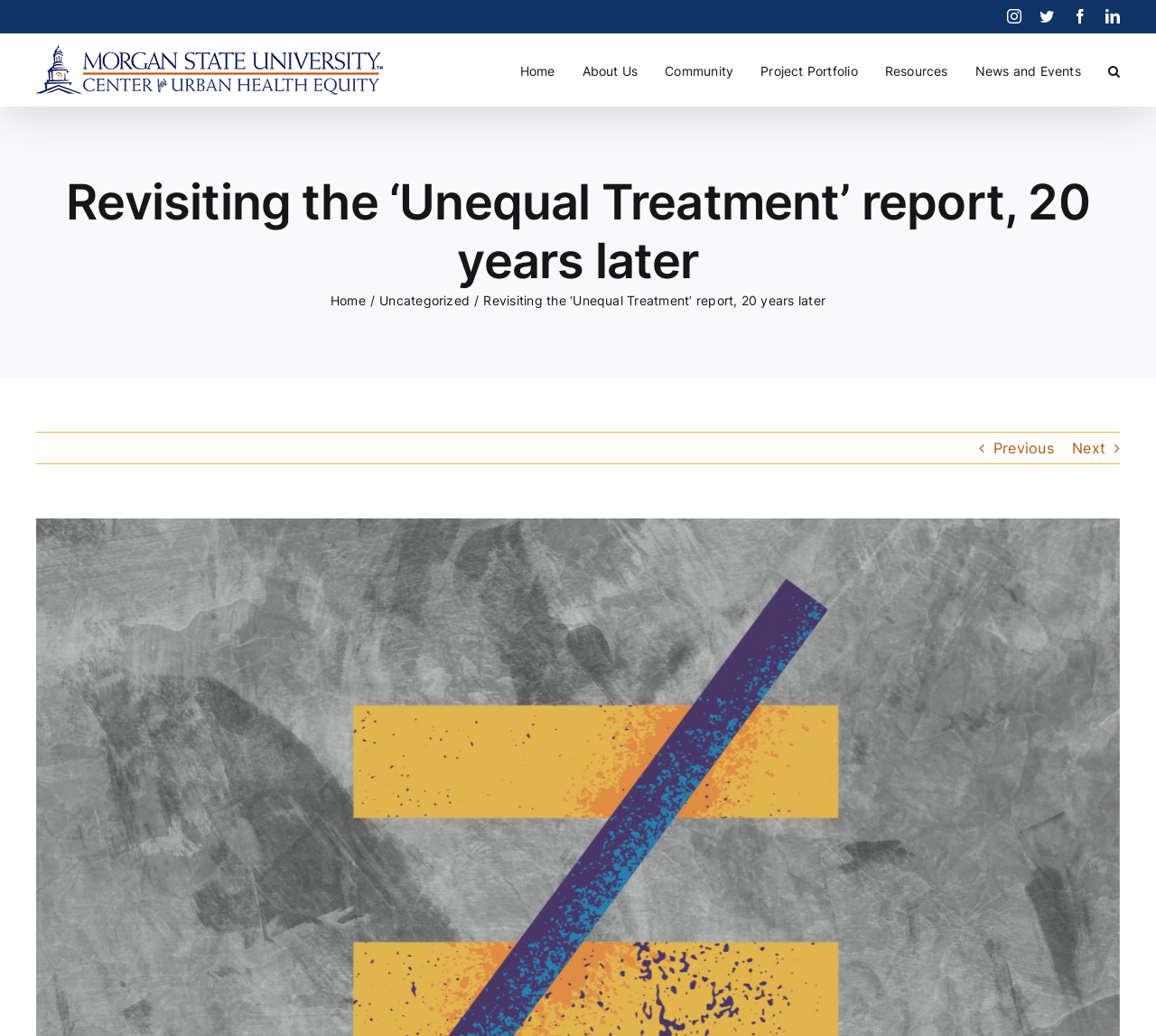Please find the bounding box coordinates of the element that you should click to achieve the following instruction: "Click on 'Why HOQbank?'". The coordinates should be presented as four float numbers between 0 and 1: [left, top, right, bottom].

None